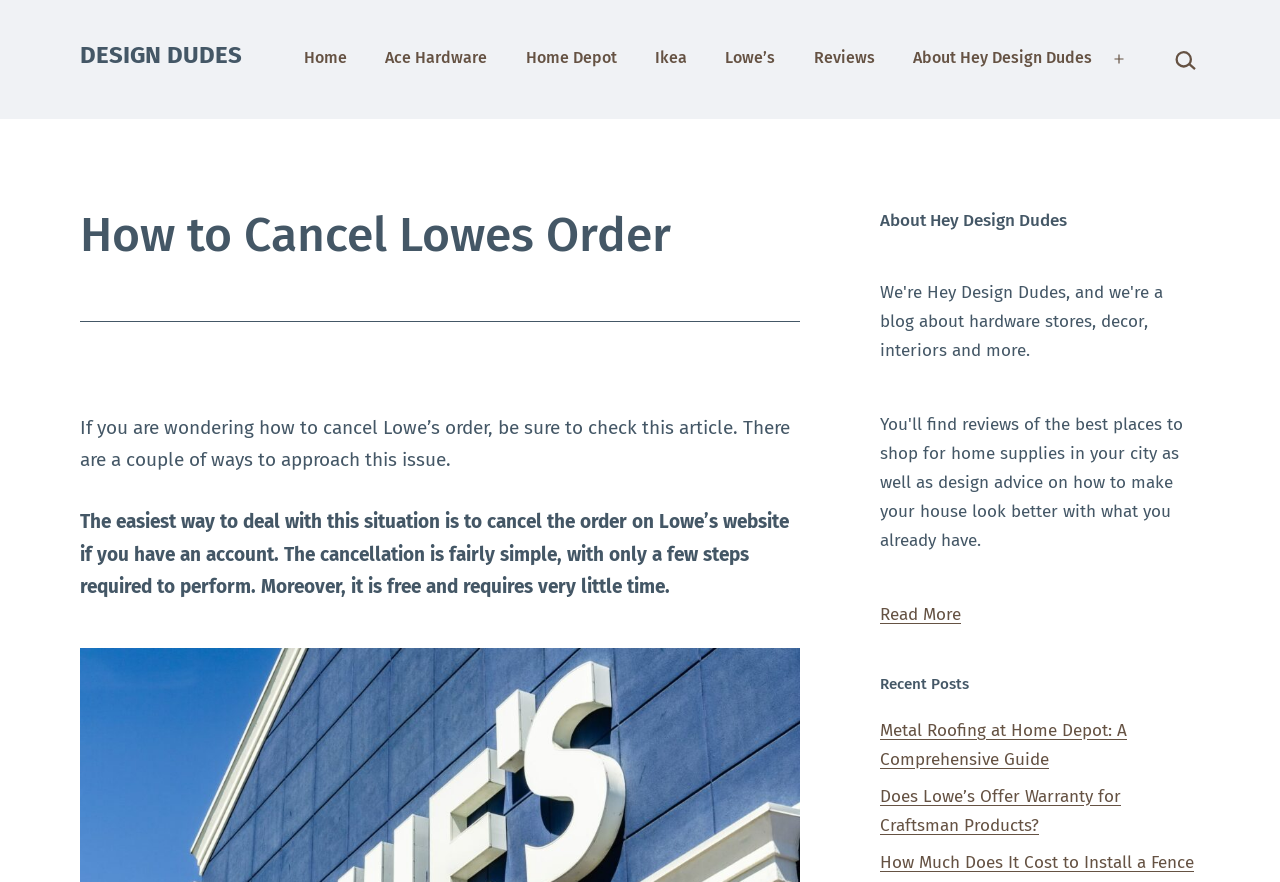Explain the webpage's design and content in an elaborate manner.

The webpage is about canceling a Lowe's order, with the main title "How to Cancel Lowes Order" at the top. Below the title, there is a primary navigation menu with 7 links: "Home", "Ace Hardware", "Home Depot", "Ikea", "Lowe's", "Reviews", and "About Hey Design Dudes". To the right of the navigation menu, there is a search bar with a search button and a magnifying glass icon.

The main content of the webpage starts with a heading "How to Cancel Lowes Order" followed by two paragraphs of text. The first paragraph explains that the article will guide the reader on how to cancel a Lowe's order, while the second paragraph provides more details on the cancellation process.

Below the main content, there is a section with a heading "About Hey Design Dudes" and a "Read More" link. Next to it, there is another section with a heading "Recent Posts" that lists two recent articles: "Metal Roofing at Home Depot: A Comprehensive Guide" and "Does Lowe’s Offer Warranty for Craftsman Products?".